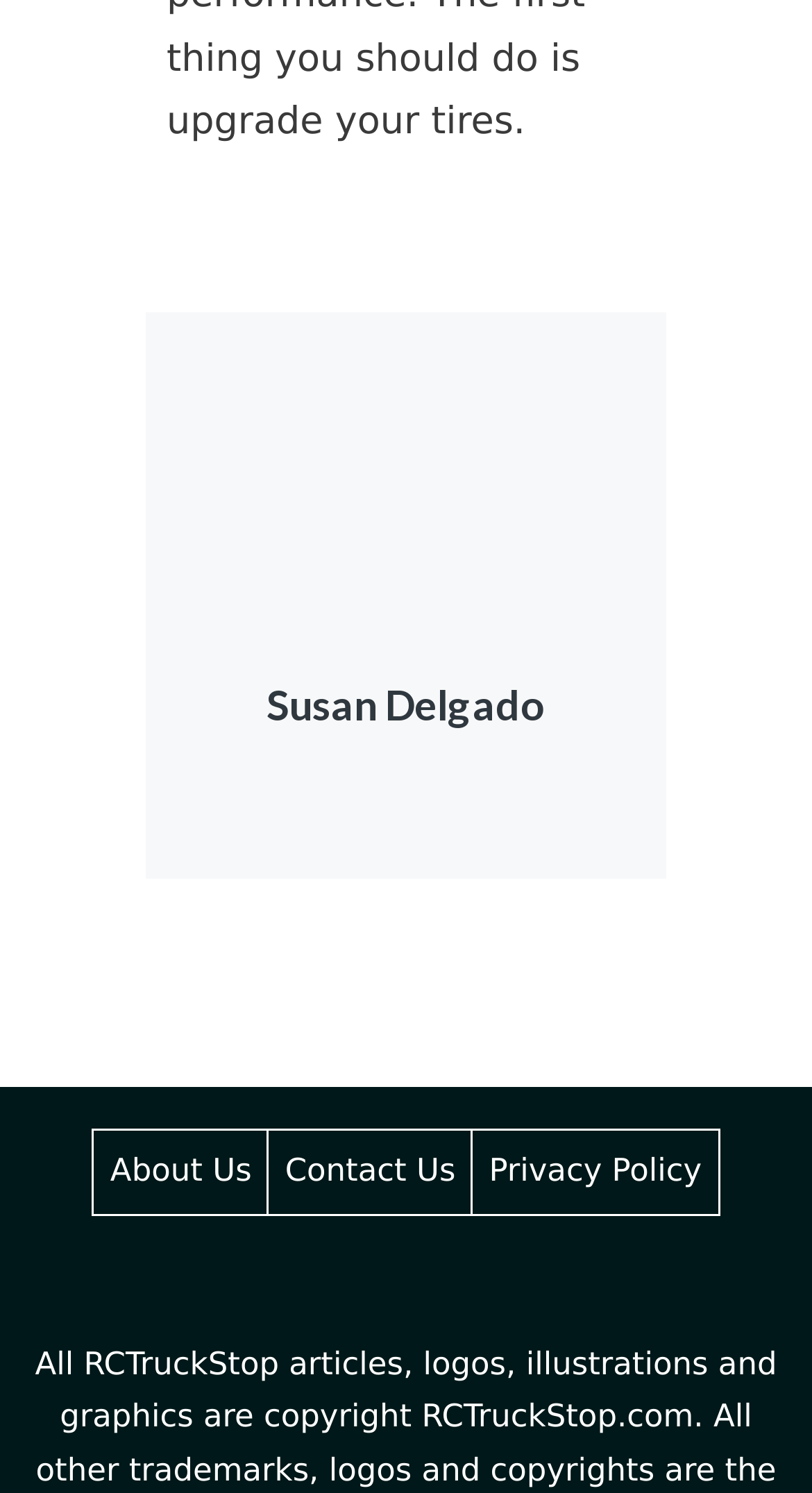How many links are in the table?
Give a detailed explanation using the information visible in the image.

The table contains three grid cells, each with a link: 'About Us', 'Contact Us', and 'Privacy Policy'. These links are located in the table with the bounding box coordinates [0.114, 0.755, 0.886, 0.815].